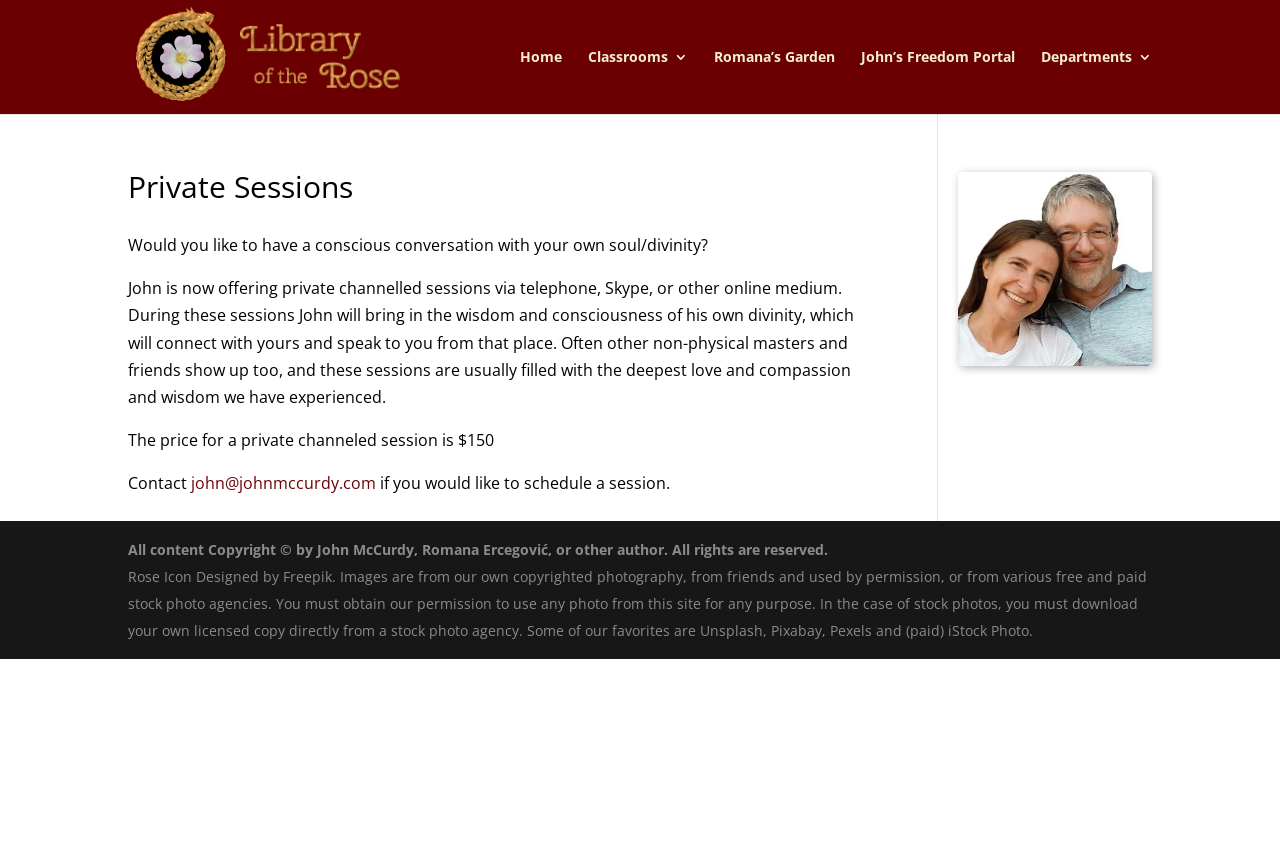Please identify the bounding box coordinates of the area that needs to be clicked to follow this instruction: "Click on the 'Home' link".

[0.406, 0.059, 0.439, 0.135]